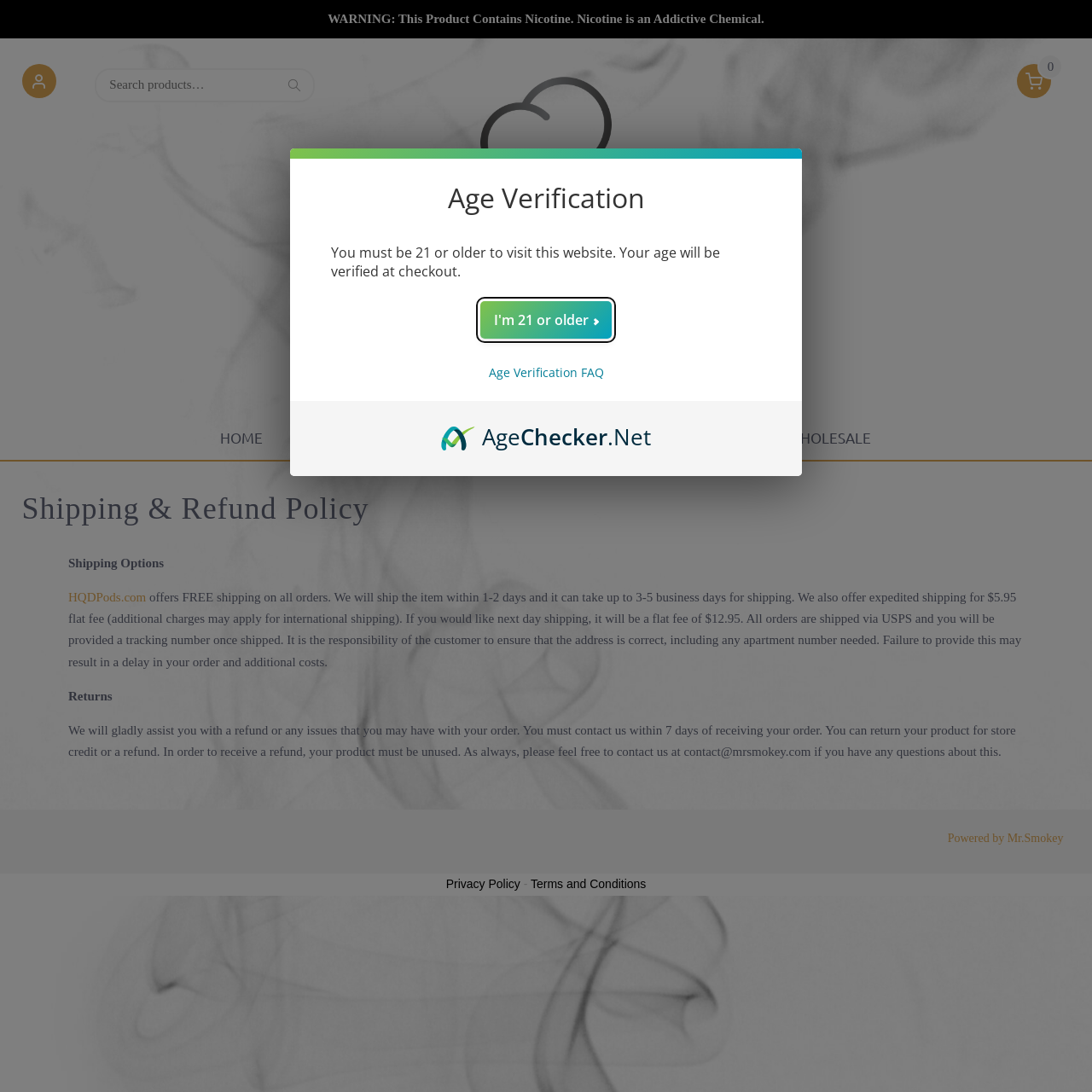Based on the provided description, "Shop", find the bounding box of the corresponding UI element in the screenshot.

[0.345, 0.382, 0.403, 0.42]